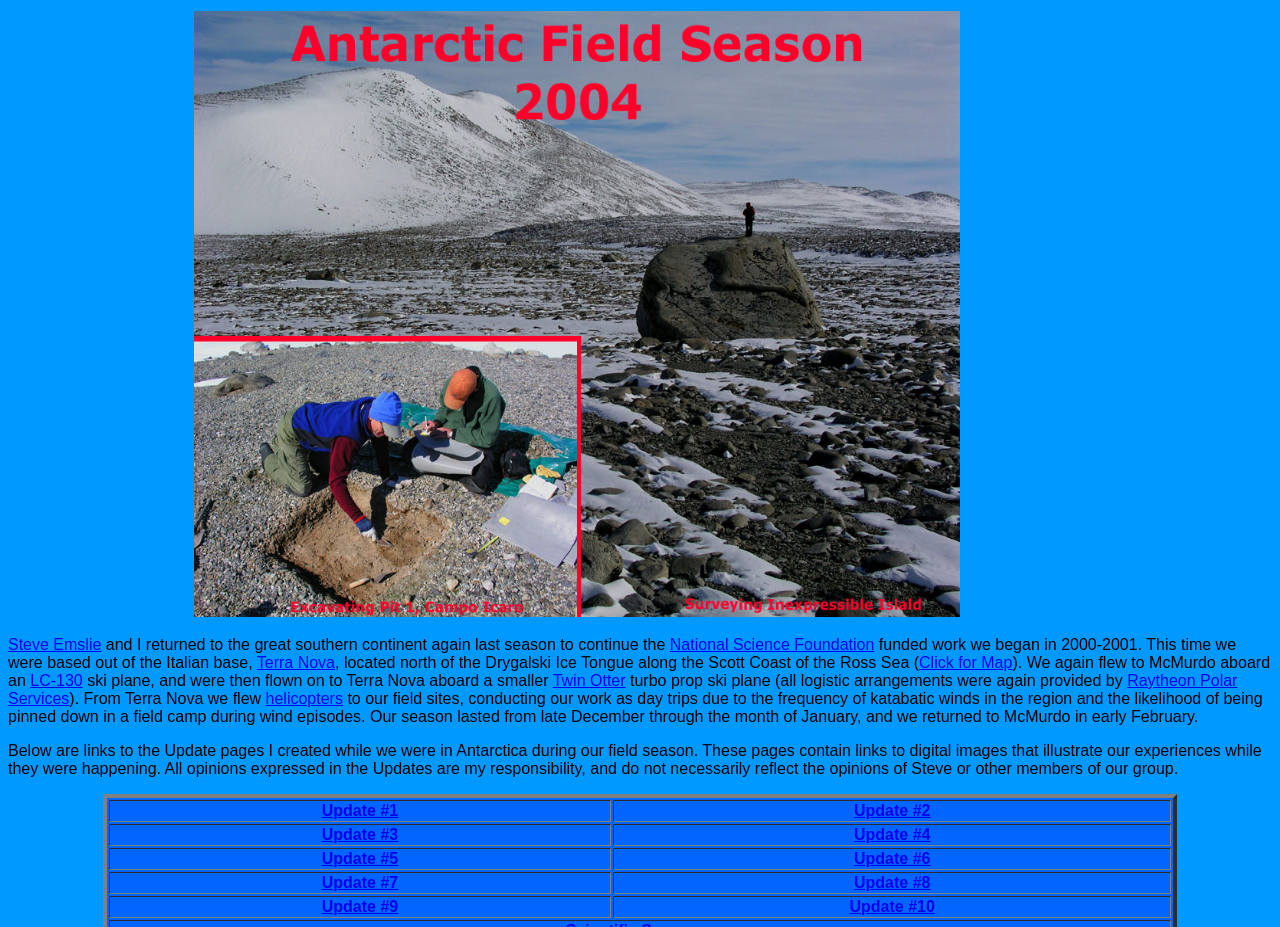Provide a thorough description of the webpage you see.

The webpage is about Antarctica2004, a personal account of a research expedition to Antarctica. At the top of the page, there is a large image that takes up most of the width, likely a scenic photo of Antarctica. Below the image, there is a section of text that introduces the author, Steve Emslie, and describes the purpose of the expedition, which was funded by the National Science Foundation. The text also mentions that the team was based at the Italian base, Terra Nova, and provides a link to a map.

The main content of the page is a series of links to update pages, which contain digital images and descriptions of the author's experiences during the expedition. The links are organized into a table with five rows, each containing two links labeled "Update #1" to "Update #10". The links are centered on the page, with a small gap between each row.

Throughout the page, there are several links to external websites, including the National Science Foundation, Terra Nova, and Raytheon Polar Services, which provided logistical support for the expedition. The text also mentions the use of helicopters and ski planes to transport the team to their field sites. Overall, the page provides a personal and detailed account of a research expedition to Antarctica, with links to additional resources and images.